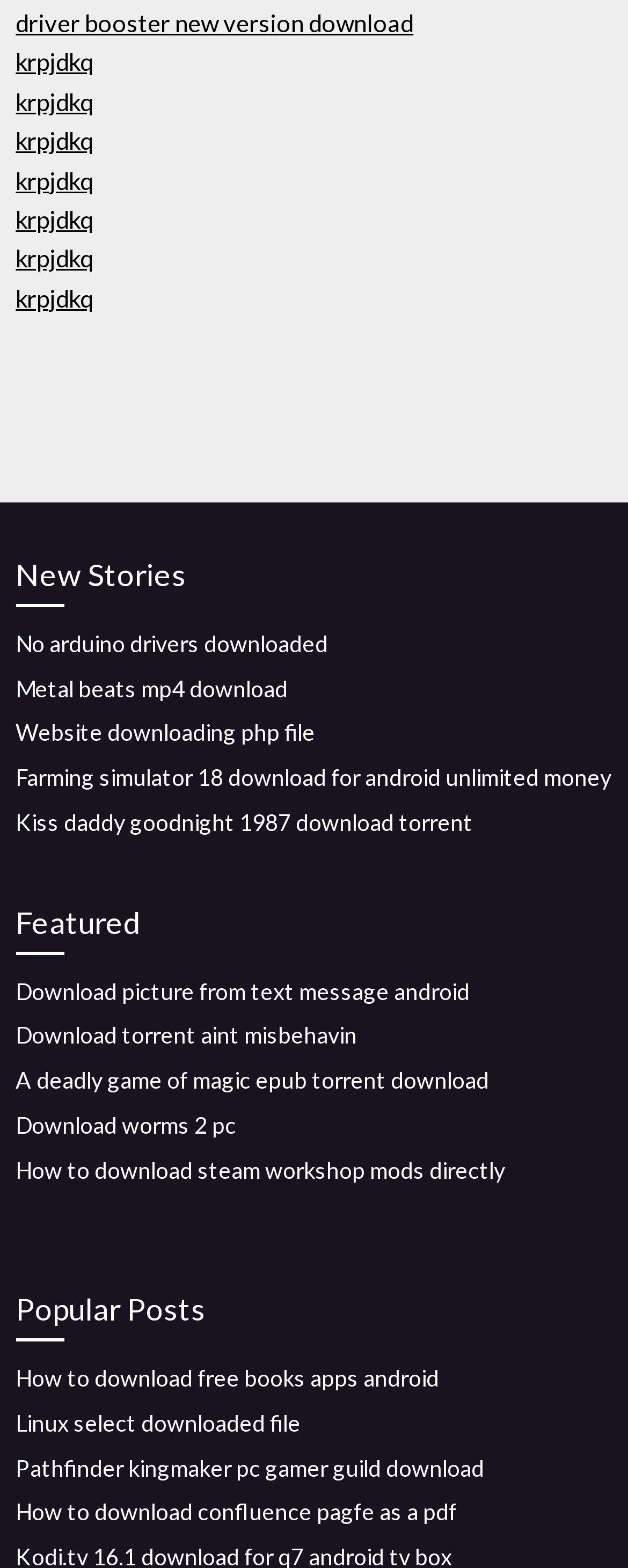Utilize the details in the image to give a detailed response to the question: What type of content is featured in the section 'Featured'?

The type of content featured in the section 'Featured' can be inferred as 'Downloads' because the links in this section provide downloads for various files, such as torrents, e-books, and software, indicating that it is a section for featured downloads.